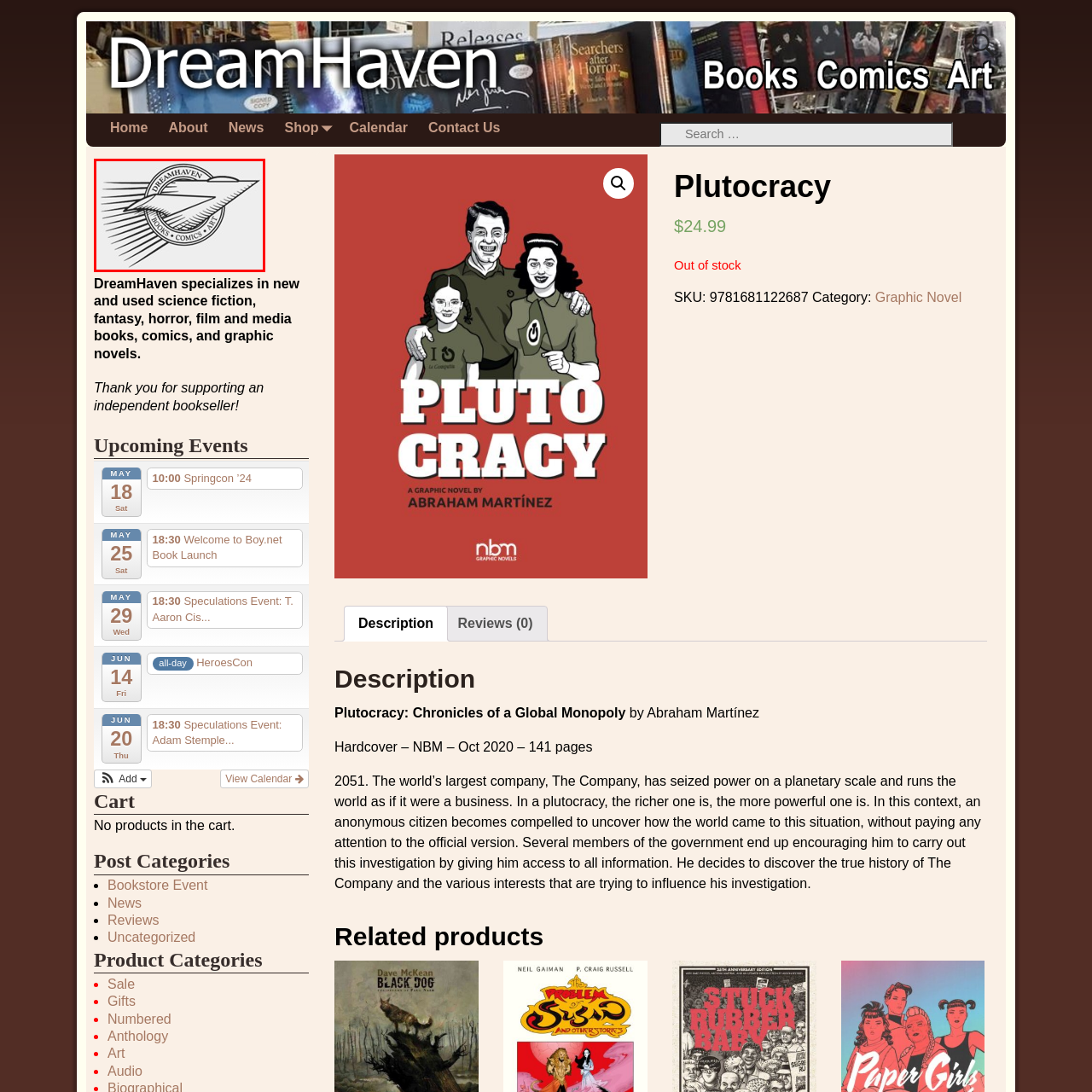What is represented by the dynamic lines in the logo?
View the image highlighted by the red bounding box and provide your answer in a single word or a brief phrase.

Speed and adventure